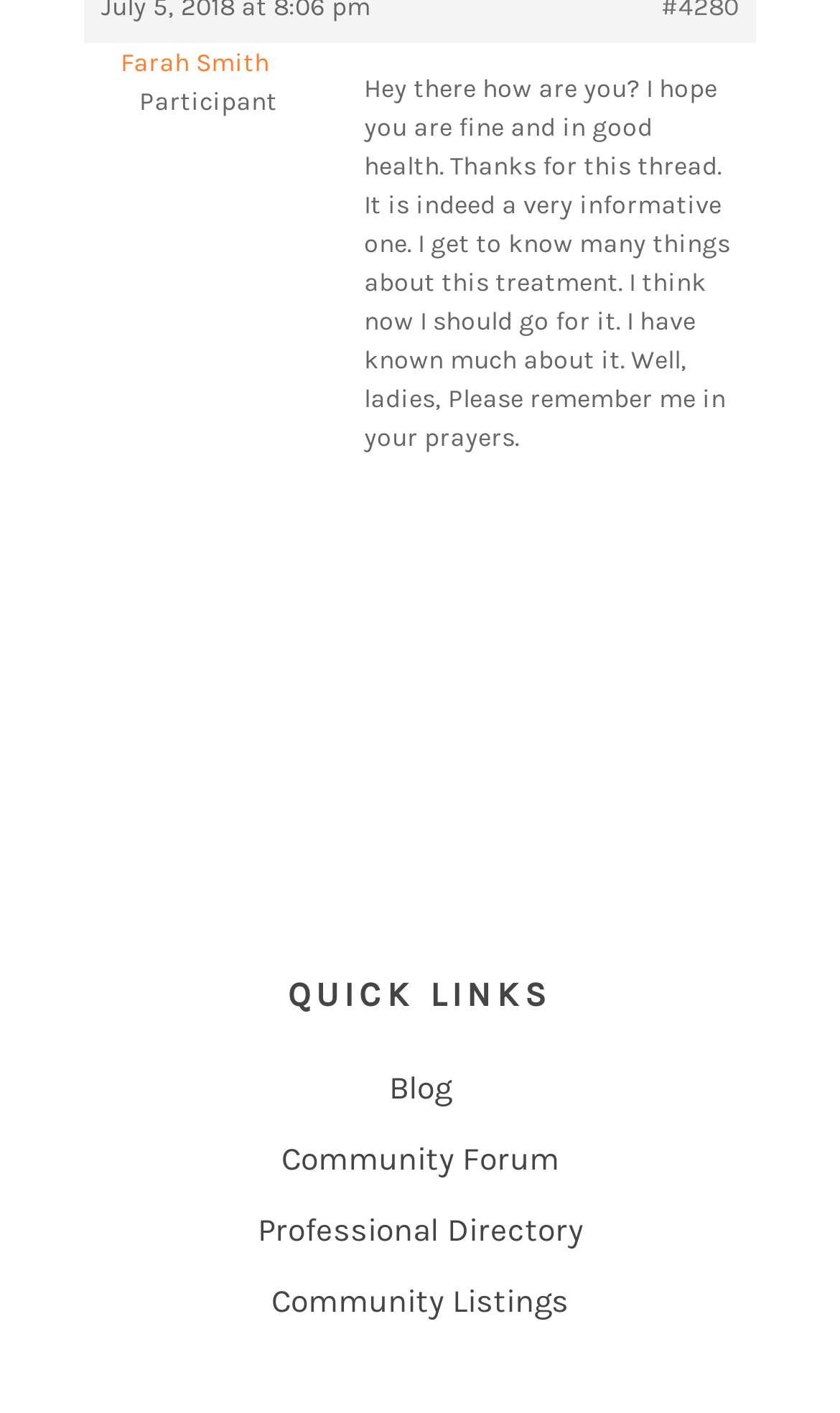Identify the bounding box coordinates for the UI element described as follows: "Community Listings". Ensure the coordinates are four float numbers between 0 and 1, formatted as [left, top, right, bottom].

[0.323, 0.907, 0.677, 0.935]